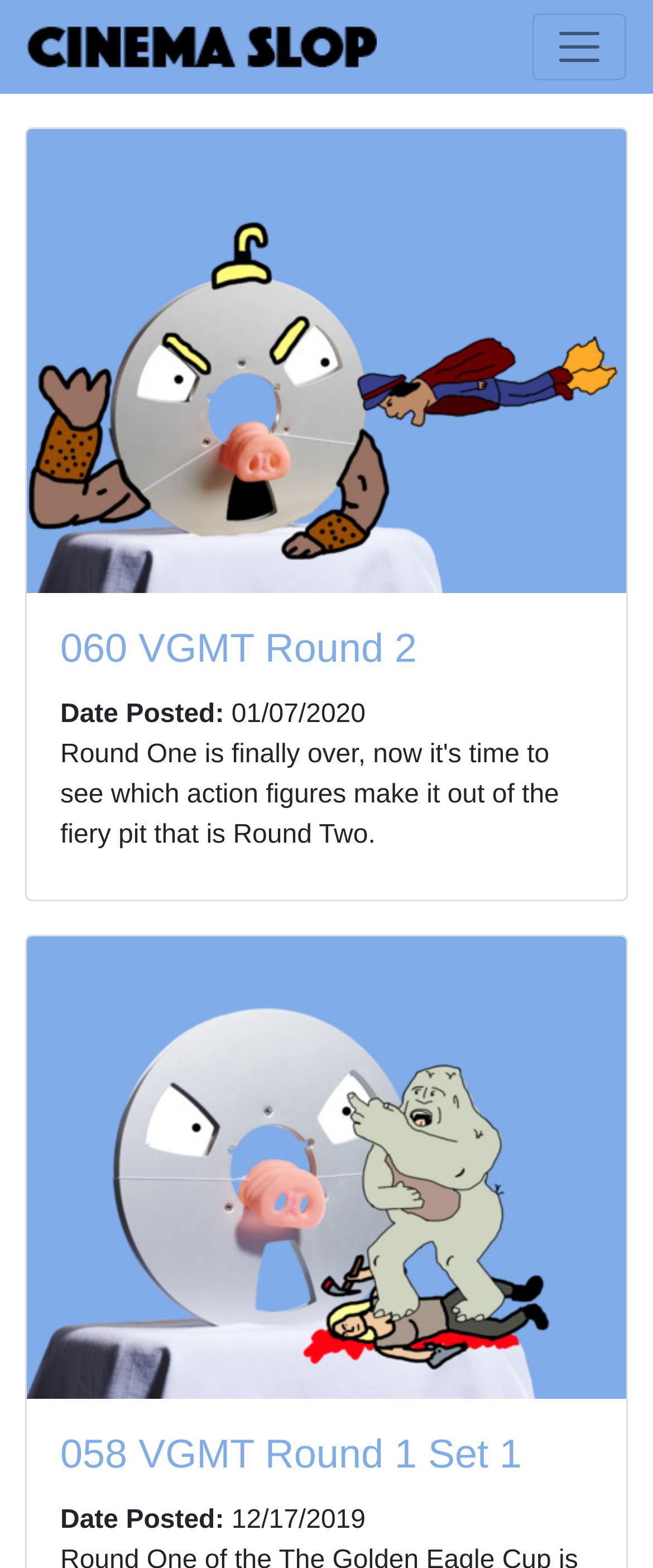What is the first link on the webpage?
Look at the image and answer the question with a single word or phrase.

VGMT Round 2